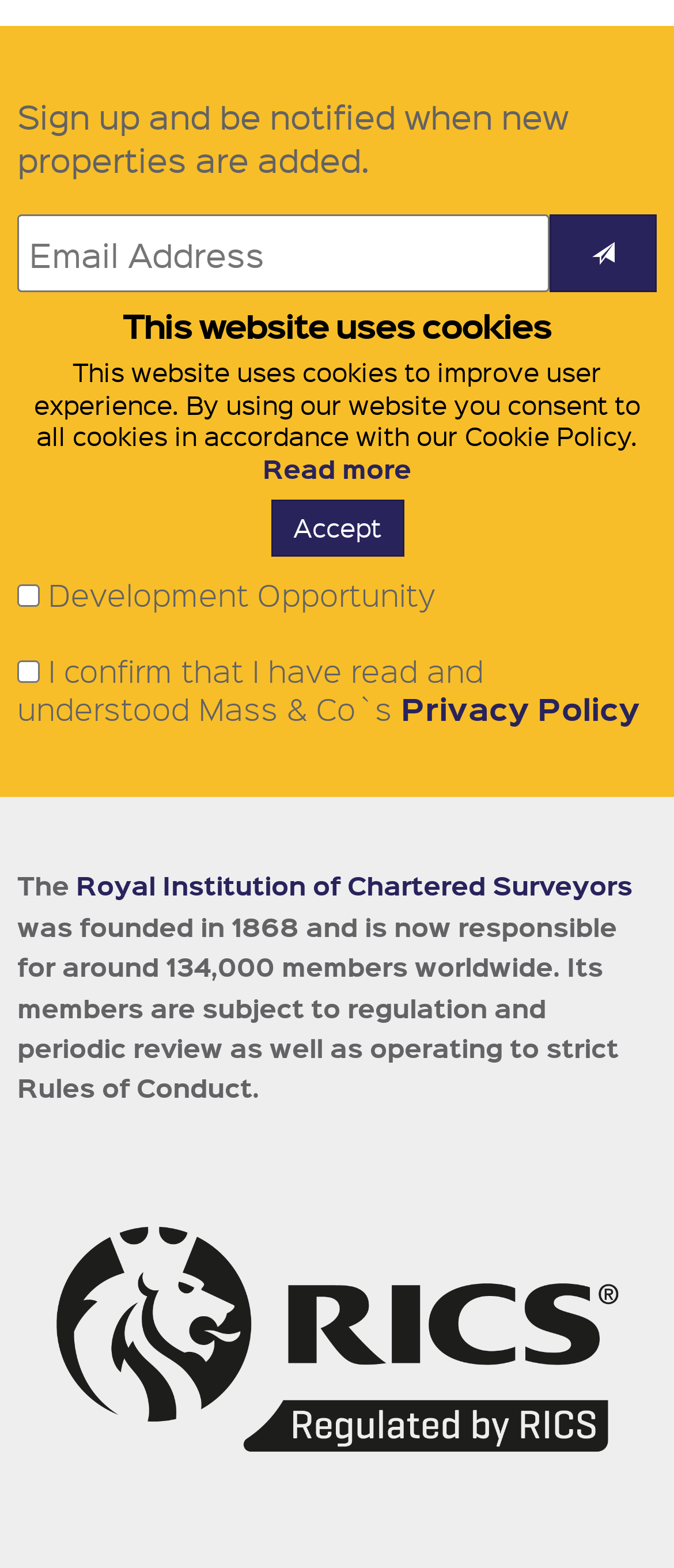Identify and provide the bounding box for the element described by: "Accept".

[0.401, 0.319, 0.599, 0.355]